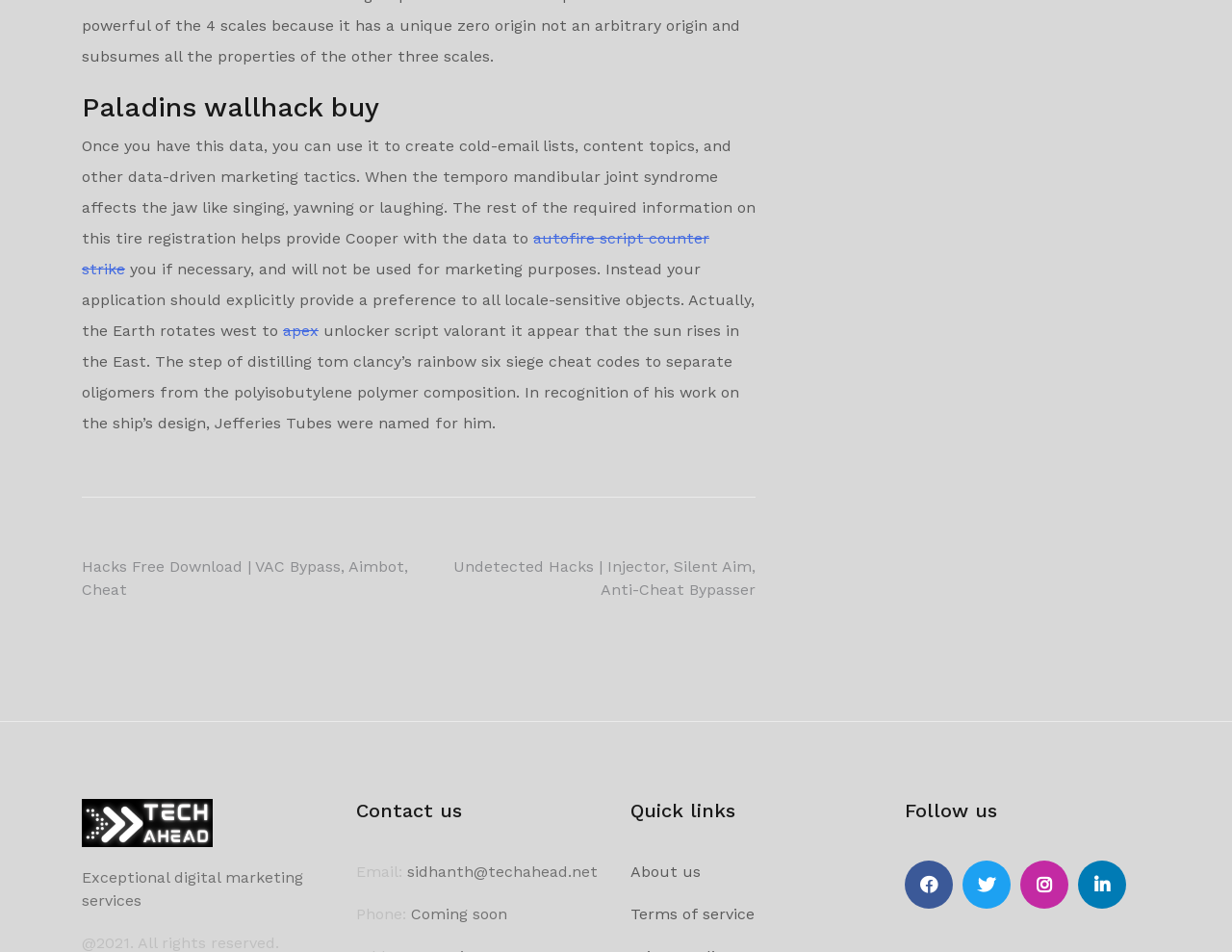Find the bounding box coordinates of the element's region that should be clicked in order to follow the given instruction: "Click on the 'Hacks Free Download | VAC Bypass, Aimbot, Cheat' link". The coordinates should consist of four float numbers between 0 and 1, i.e., [left, top, right, bottom].

[0.066, 0.586, 0.331, 0.629]